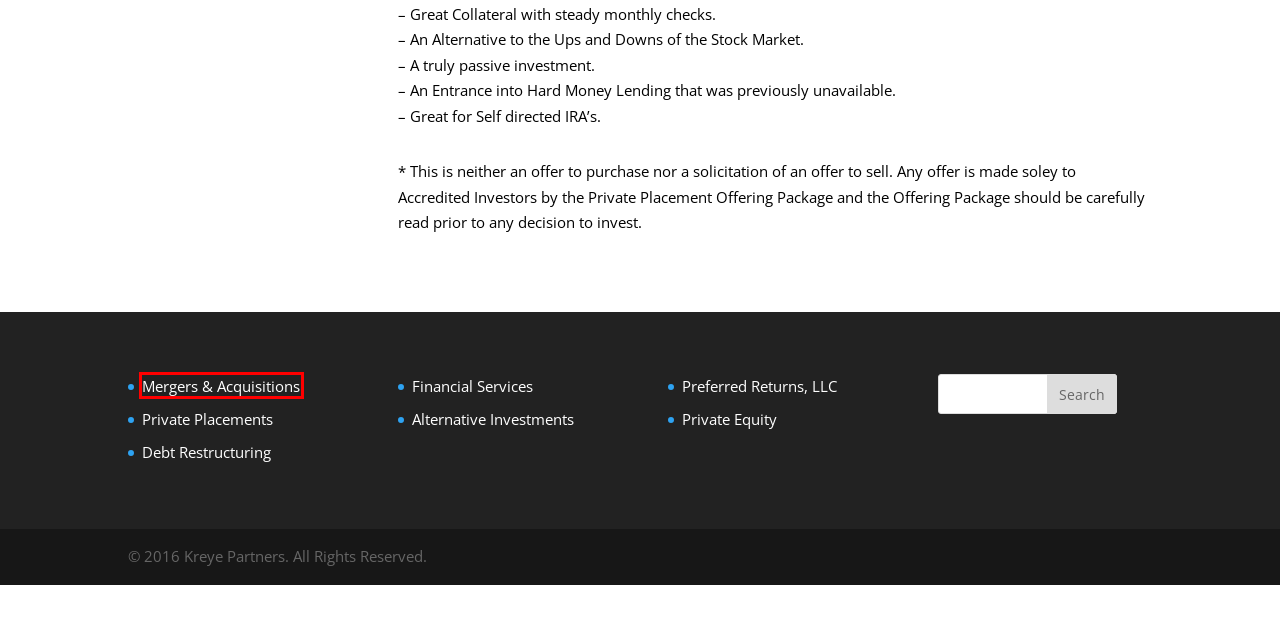You are given a screenshot of a webpage within which there is a red rectangle bounding box. Please choose the best webpage description that matches the new webpage after clicking the selected element in the bounding box. Here are the options:
A. Debt Restructuring | Kreye Partners
B. Private Placements | Kreye Partners
C. Contact Us | Kreye Partners
D. Investment Banking | Kreye Partners
E. Mergers & Acquisitions | Kreye Partners
F. Kreye Partners | Invest Smarter
G. Financial Services | Kreye Partners
H. Asset Acquisition | Kreye Partners

E